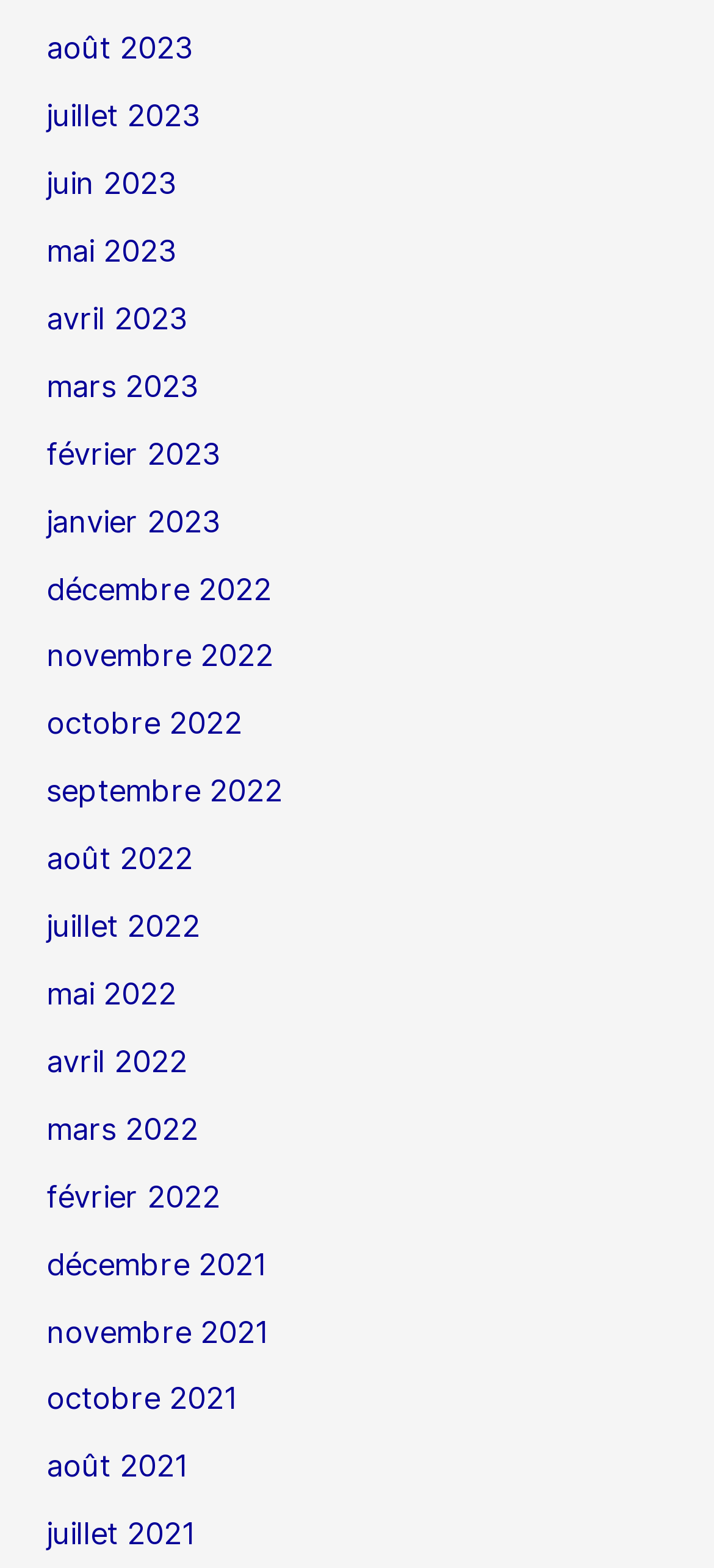Find and indicate the bounding box coordinates of the region you should select to follow the given instruction: "contact us".

None